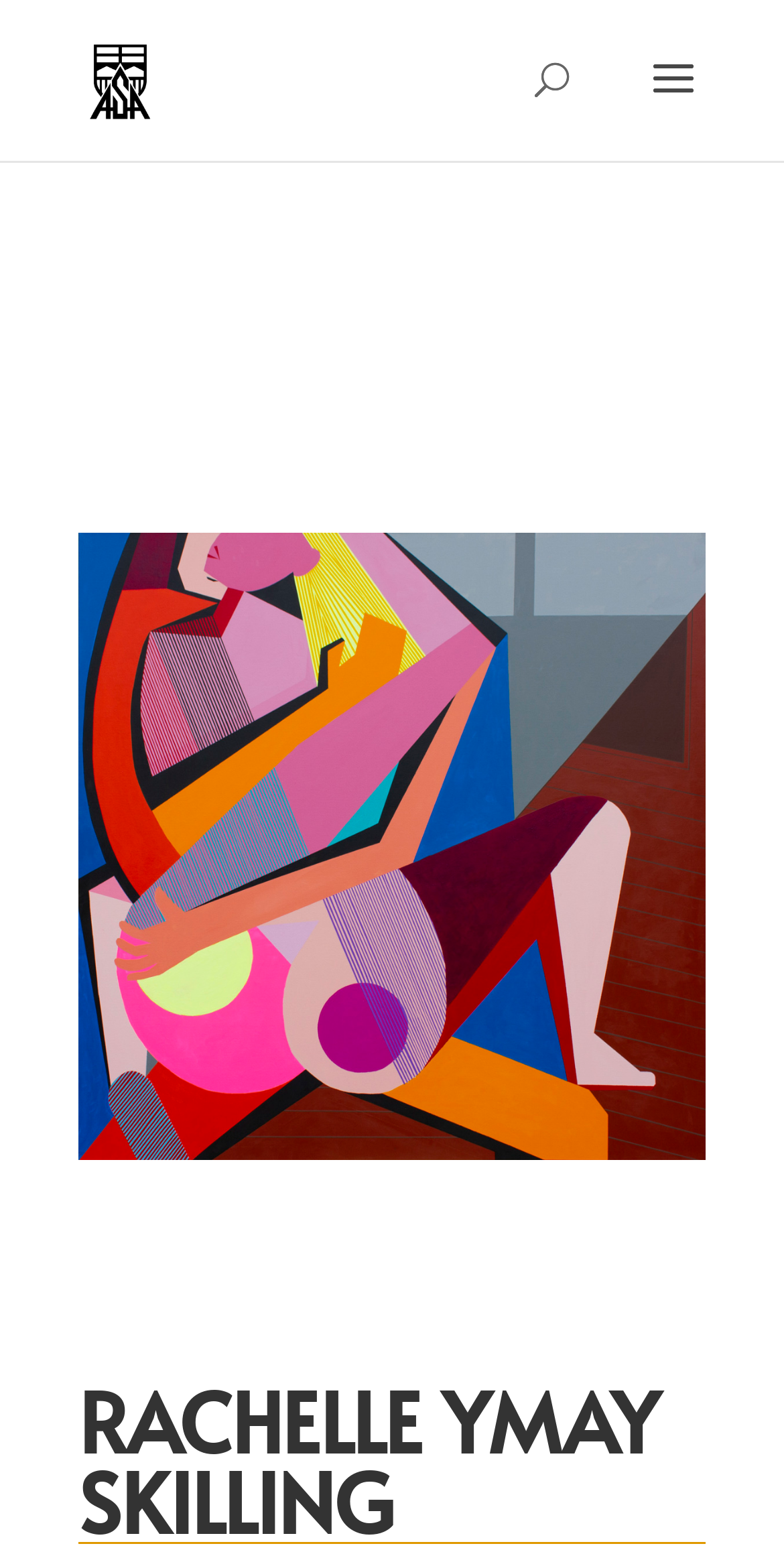Identify the bounding box coordinates for the UI element mentioned here: "alt="Alberta Society of Artists"". Provide the coordinates as four float values between 0 and 1, i.e., [left, top, right, bottom].

[0.11, 0.037, 0.197, 0.062]